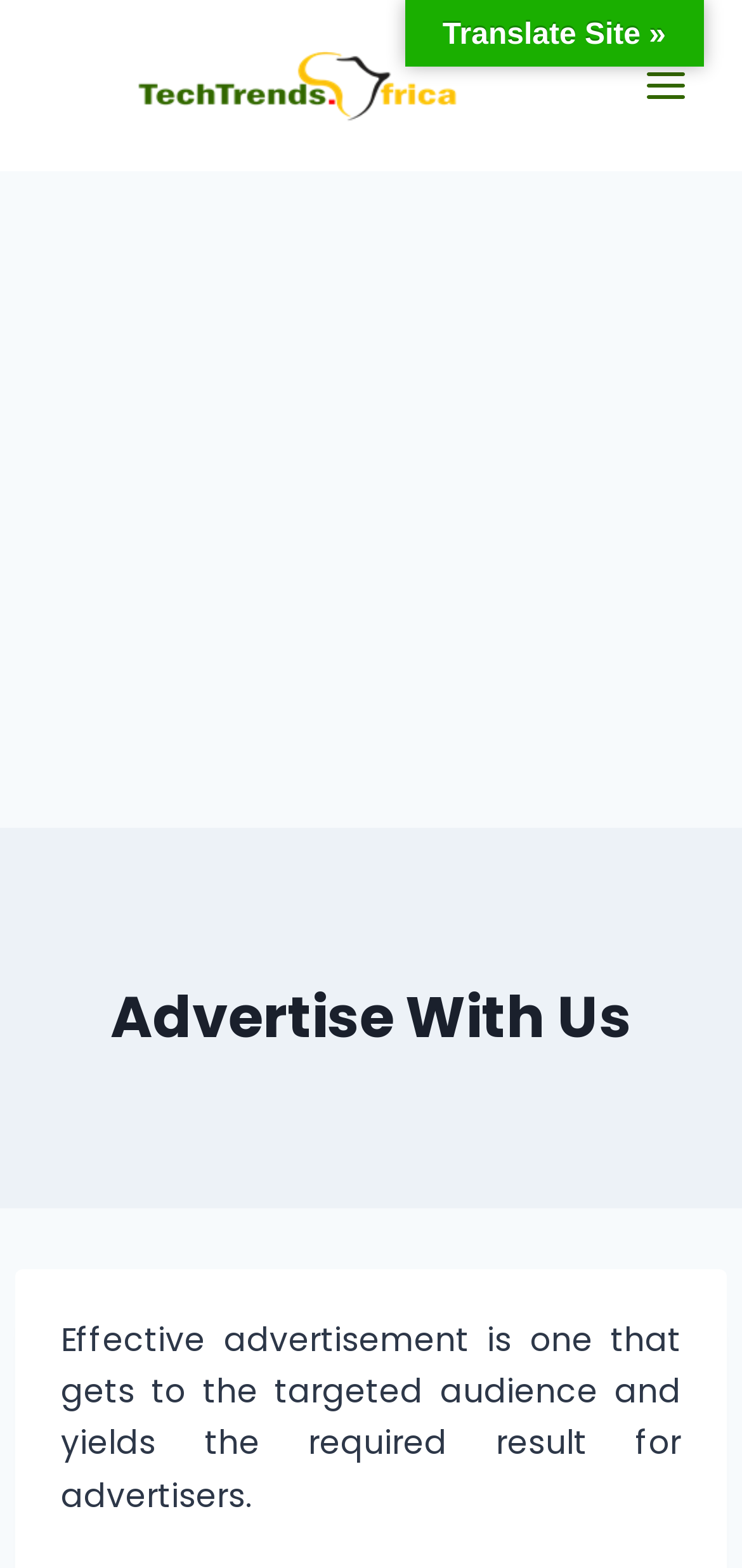Using the elements shown in the image, answer the question comprehensively: What is the function of the button at the bottom right corner?

The button at the bottom right corner of the webpage is used to scroll to the top of the page, as indicated by its text 'Scroll to top'.